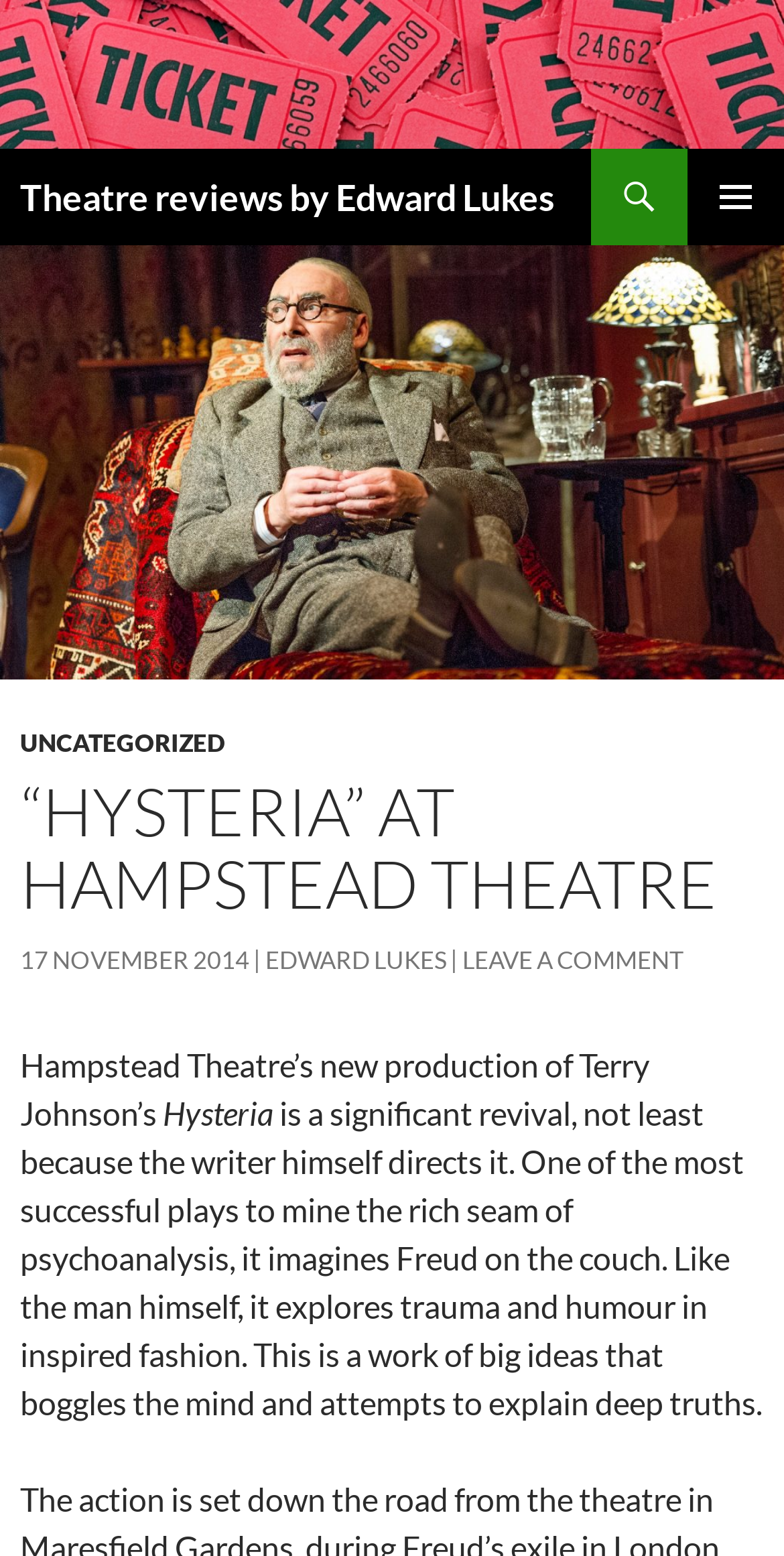Determine the bounding box of the UI element mentioned here: "Theatre reviews by Edward Lukes". The coordinates must be in the format [left, top, right, bottom] with values ranging from 0 to 1.

[0.026, 0.096, 0.708, 0.158]